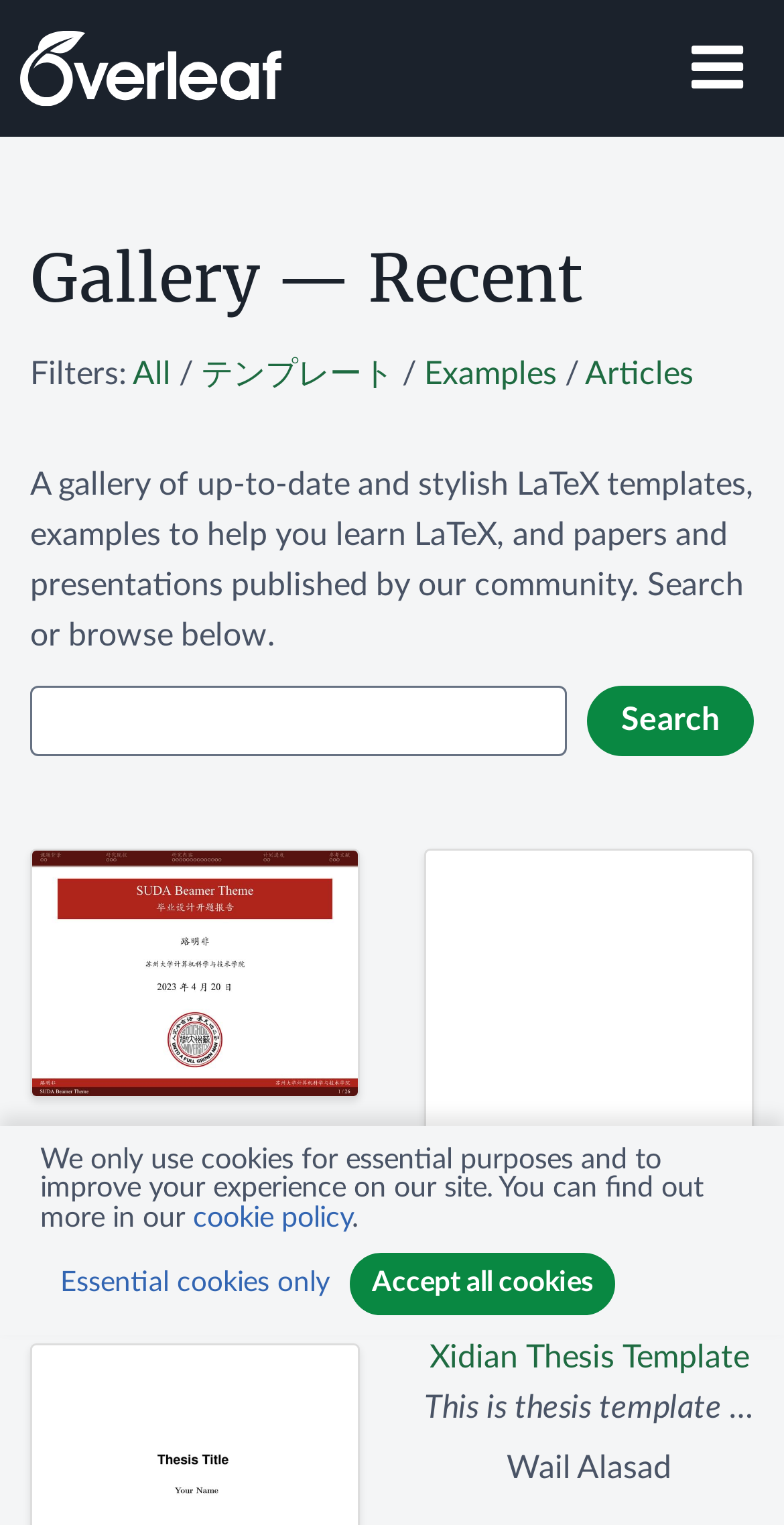Please specify the bounding box coordinates of the region to click in order to perform the following instruction: "Explore Xidian Thesis Template".

[0.541, 0.557, 0.962, 0.908]